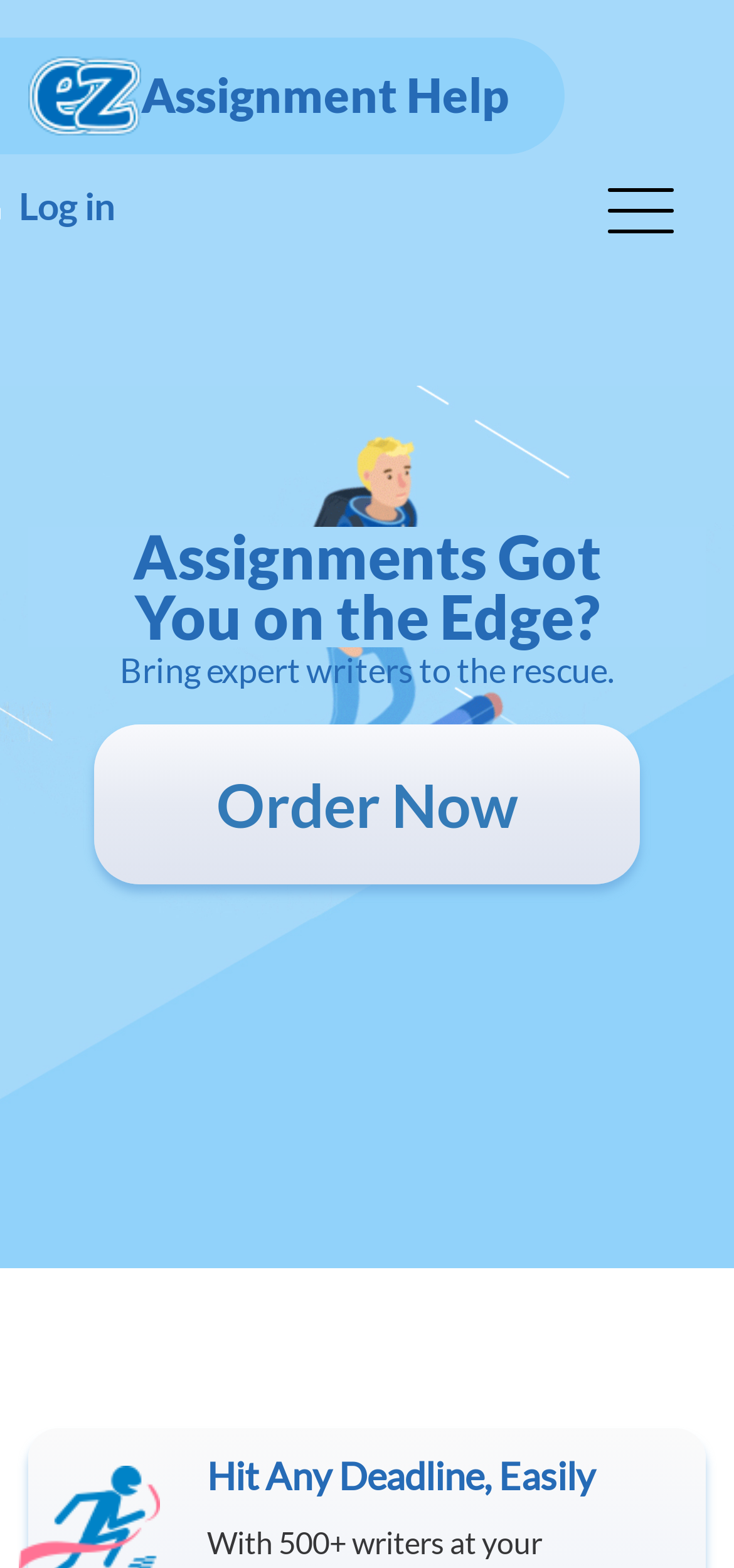Bounding box coordinates are to be given in the format (top-left x, top-left y, bottom-right x, bottom-right y). All values must be floating point numbers between 0 and 1. Provide the bounding box coordinate for the UI element described as: parent_node: Log in

[0.795, 0.126, 0.949, 0.198]